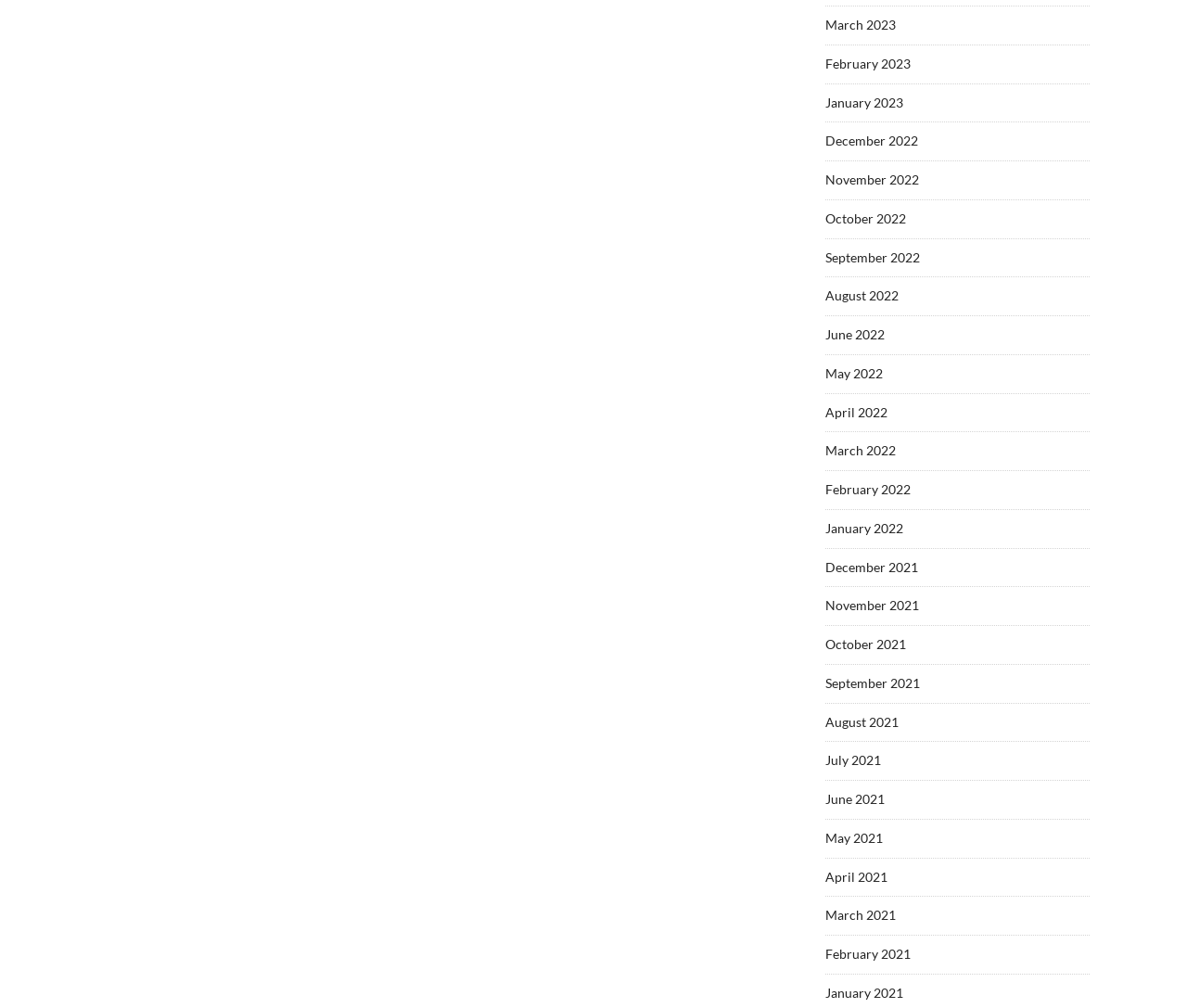Based on what you see in the screenshot, provide a thorough answer to this question: How many months are listed in total?

I counted the number of links in the list, and there are 24 links, each representing a month from January 2021 to March 2023.